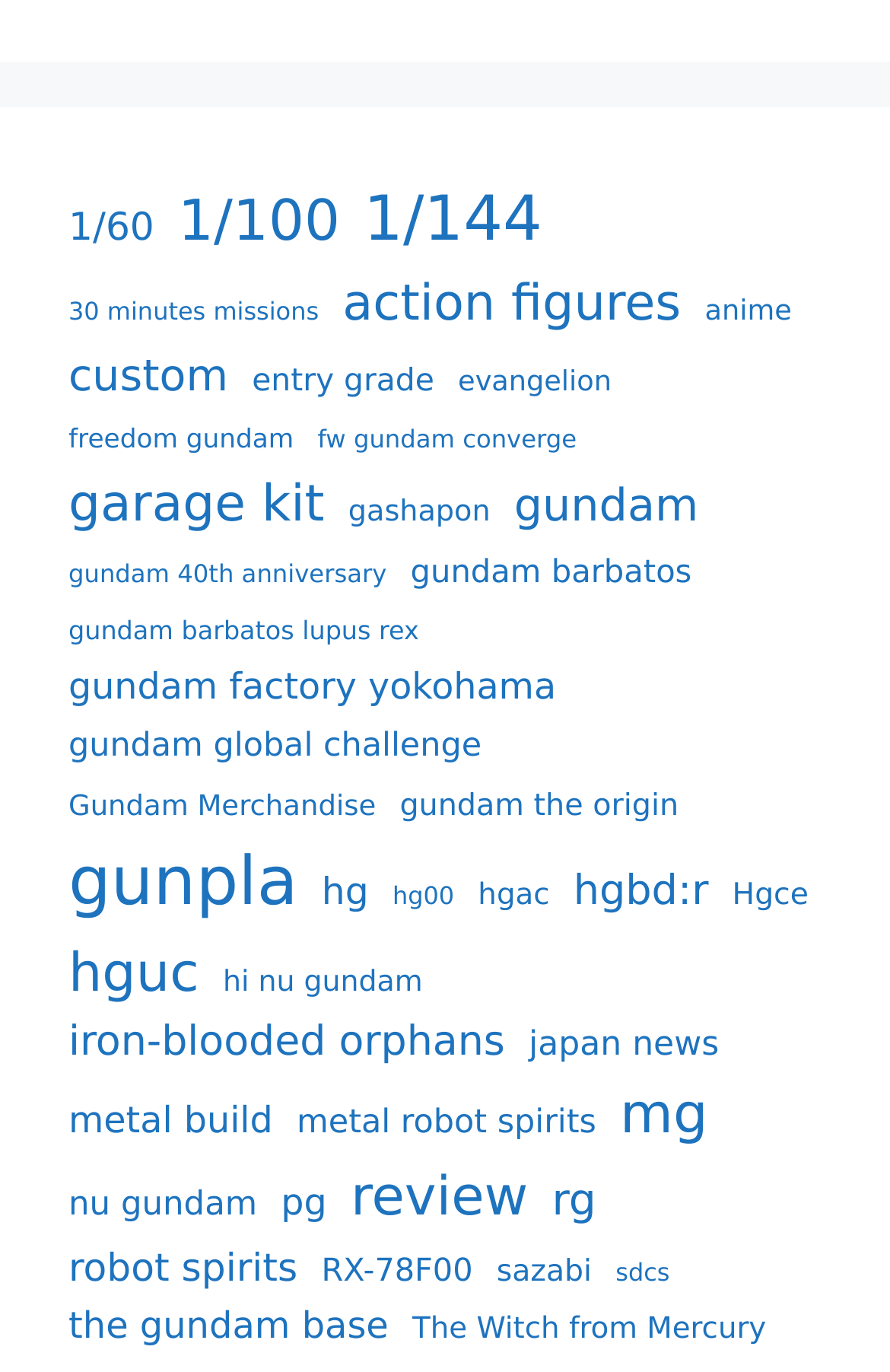Please specify the bounding box coordinates of the region to click in order to perform the following instruction: "Read Japan news".

[0.594, 0.745, 0.808, 0.781]